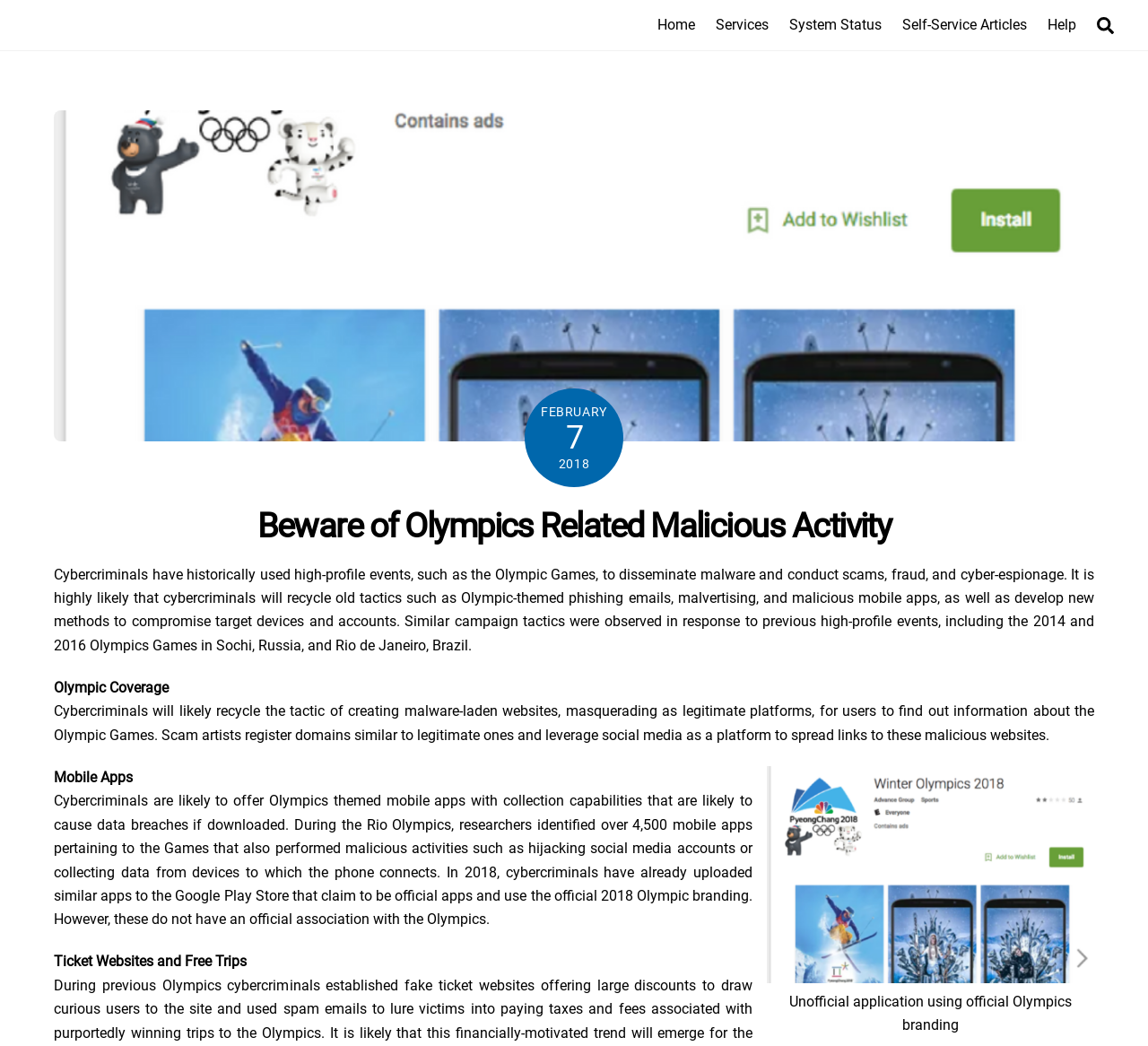Bounding box coordinates should be provided in the format (top-left x, top-left y, bottom-right x, bottom-right y) with all values between 0 and 1. Identify the bounding box for this UI element: System Status

[0.68, 0.004, 0.775, 0.043]